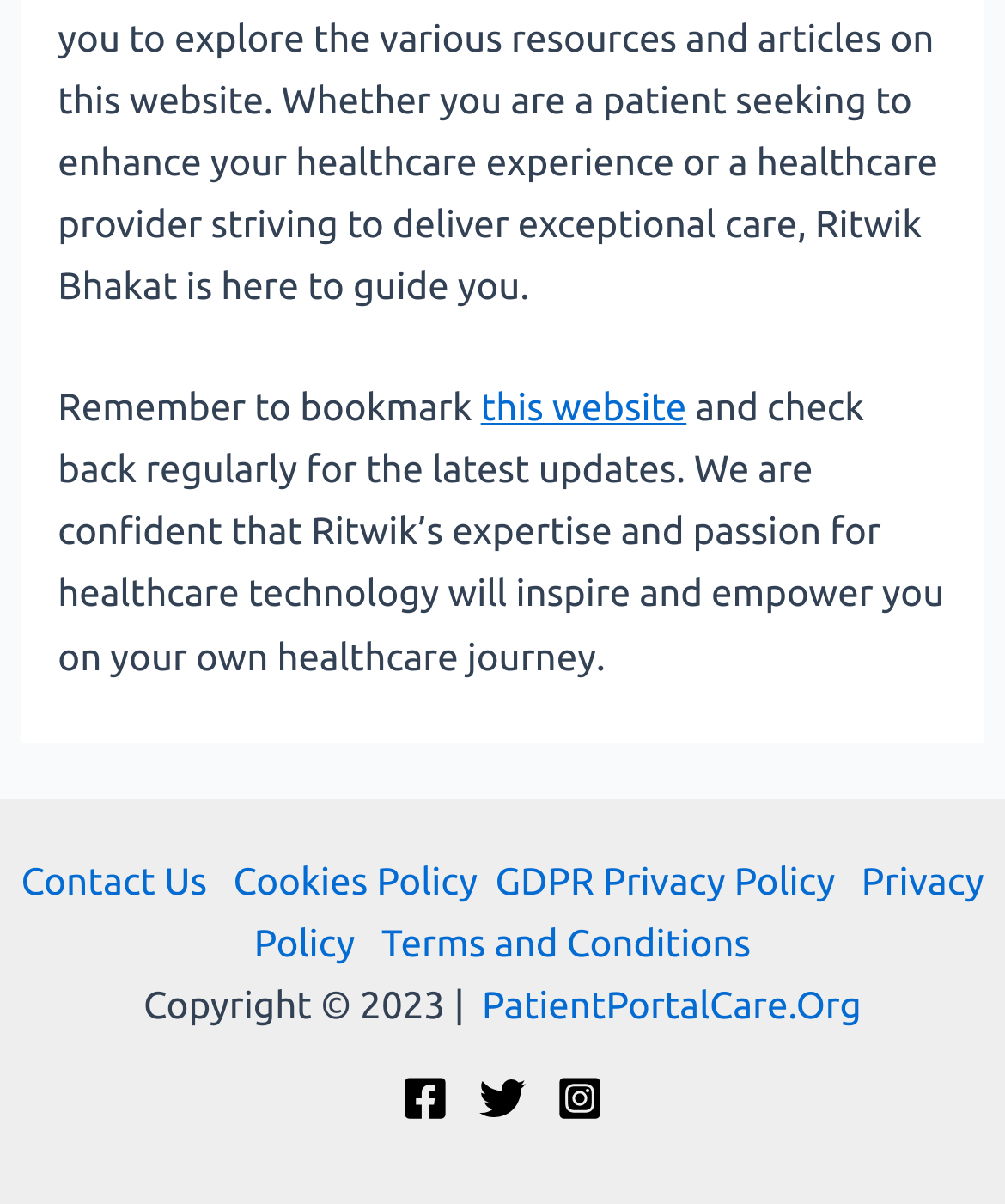Please answer the following question using a single word or phrase: 
How many social media links are there?

3